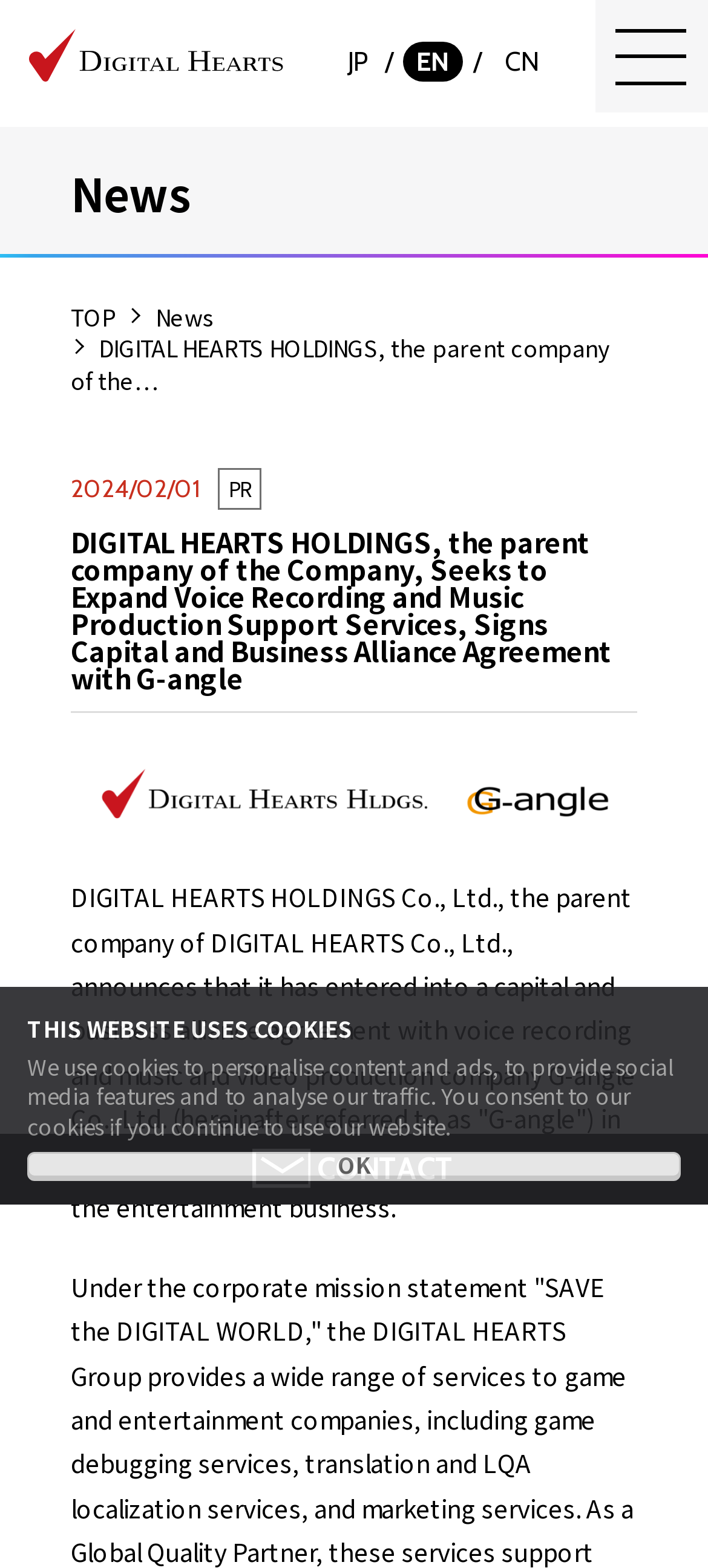Determine the bounding box coordinates of the clickable element to achieve the following action: 'Go to Corporate Information'. Provide the coordinates as four float values between 0 and 1, formatted as [left, top, right, bottom].

[0.306, 0.099, 0.765, 0.125]